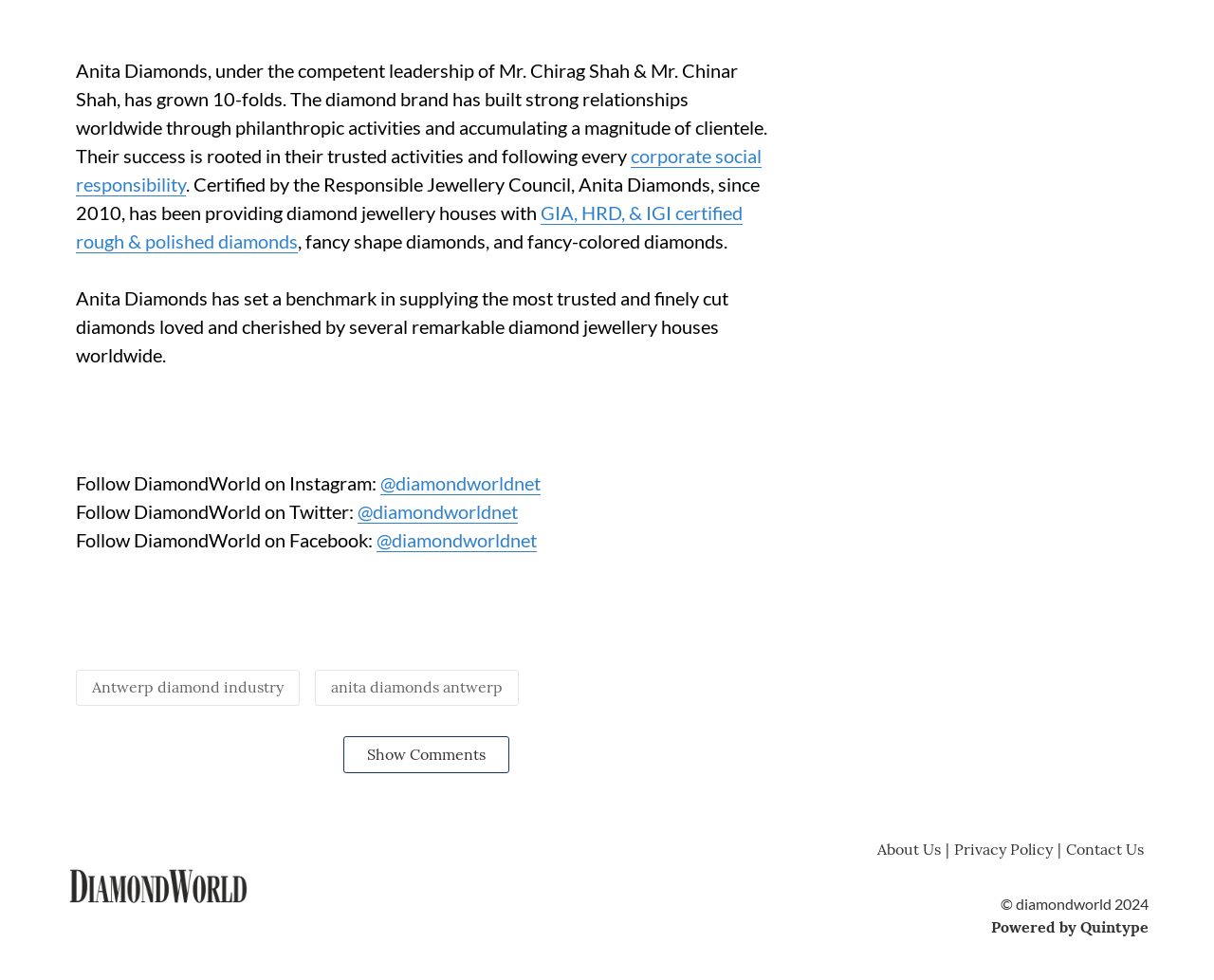Locate the bounding box coordinates of the element that should be clicked to execute the following instruction: "Follow DiamondWorld on Instagram".

[0.062, 0.481, 0.313, 0.504]